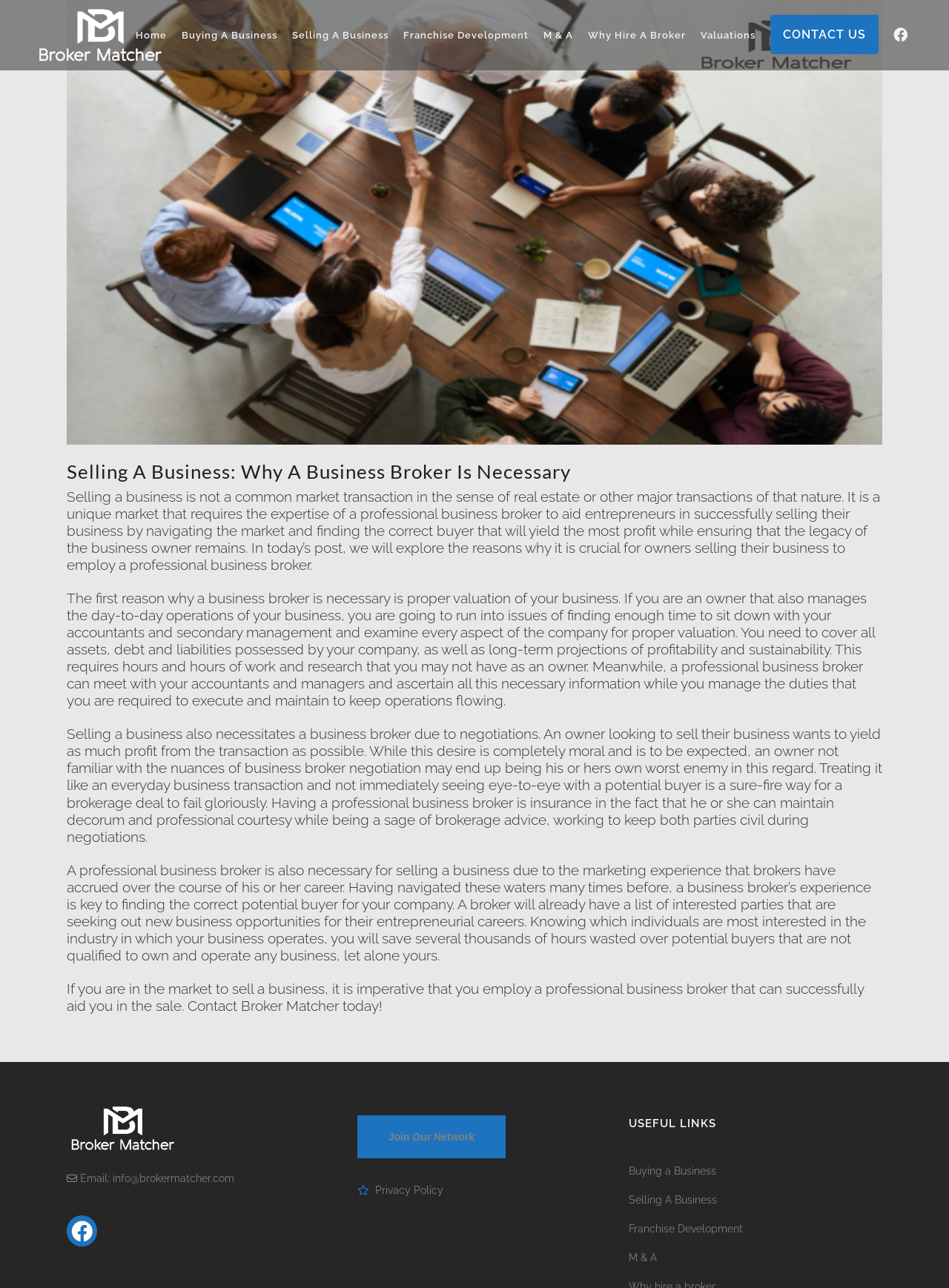Explain the webpage's design and content in an elaborate manner.

This webpage is about the importance of hiring a professional business broker when selling a business. At the top left corner, there are five identical logo images. Below the logos, there is a navigation menu with seven links: "Home", "Buying A Business", "Selling A Business", "Franchise Development", "M & A", "Why Hire A Broker", "Valuations", and "CONTACT US". 

The main content of the webpage is an article titled "Selling A Business: Why A Business Broker Is Necessary". The article is divided into four sections, each explaining a reason why a business broker is necessary when selling a business. The first reason is proper valuation of the business, the second reason is negotiations, the third reason is marketing expertise, and the fourth reason is the importance of employing a professional business broker.

Above the article, there is a large image related to "Broker Matcher". Below the article, there is a call-to-action to contact "Broker Matcher" today. On the right side of the webpage, there are several links and a button, including "Email:", a link to "info@brokermatcher.com", a link to "Facebook", a button "Join Our Network", a link to "Privacy Policy", and several useful links to other pages on the website.